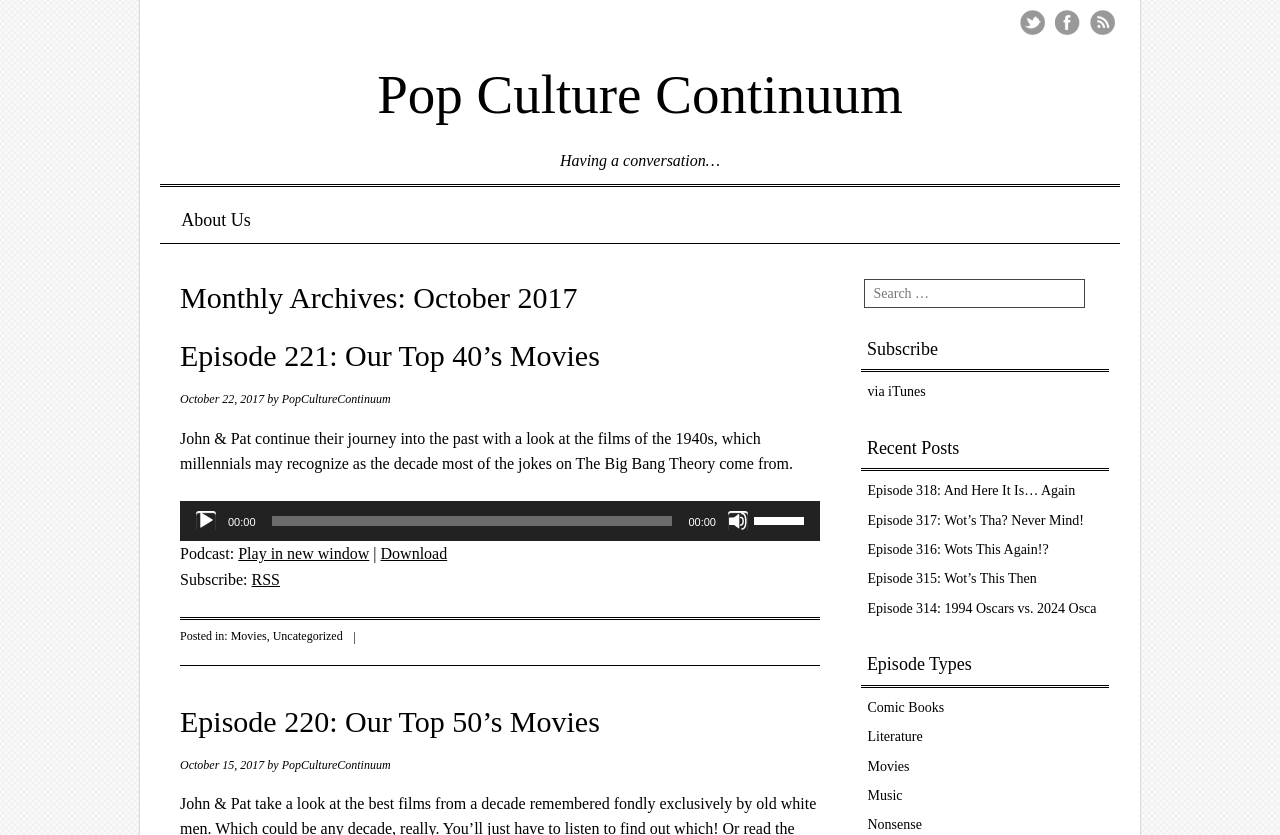Identify the bounding box coordinates for the region of the element that should be clicked to carry out the instruction: "Search for something". The bounding box coordinates should be four float numbers between 0 and 1, i.e., [left, top, right, bottom].

[0.675, 0.335, 0.848, 0.369]